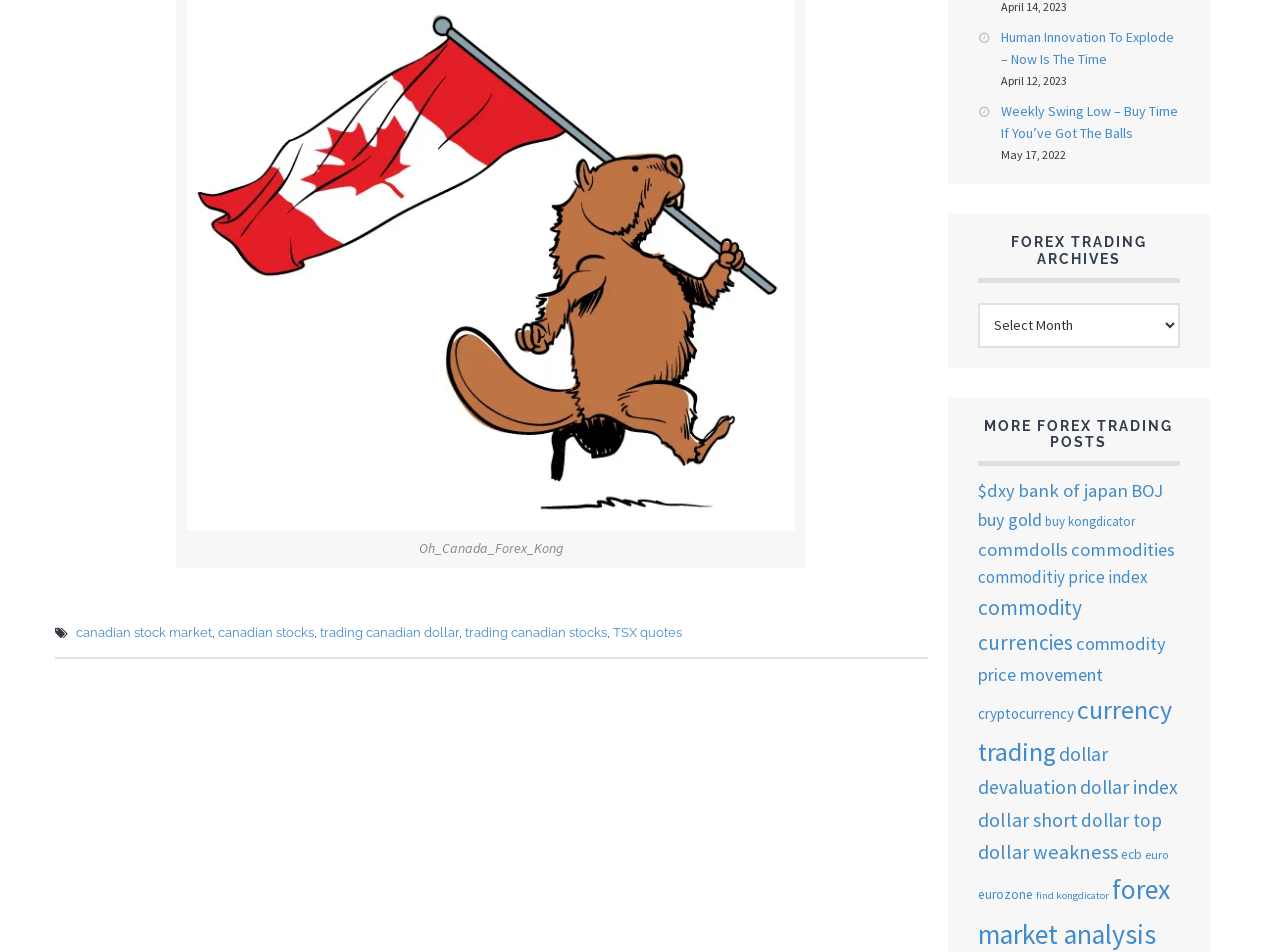Given the element description: "Personal Information Collection Statement", predict the bounding box coordinates of the UI element it refers to, using four float numbers between 0 and 1, i.e., [left, top, right, bottom].

None